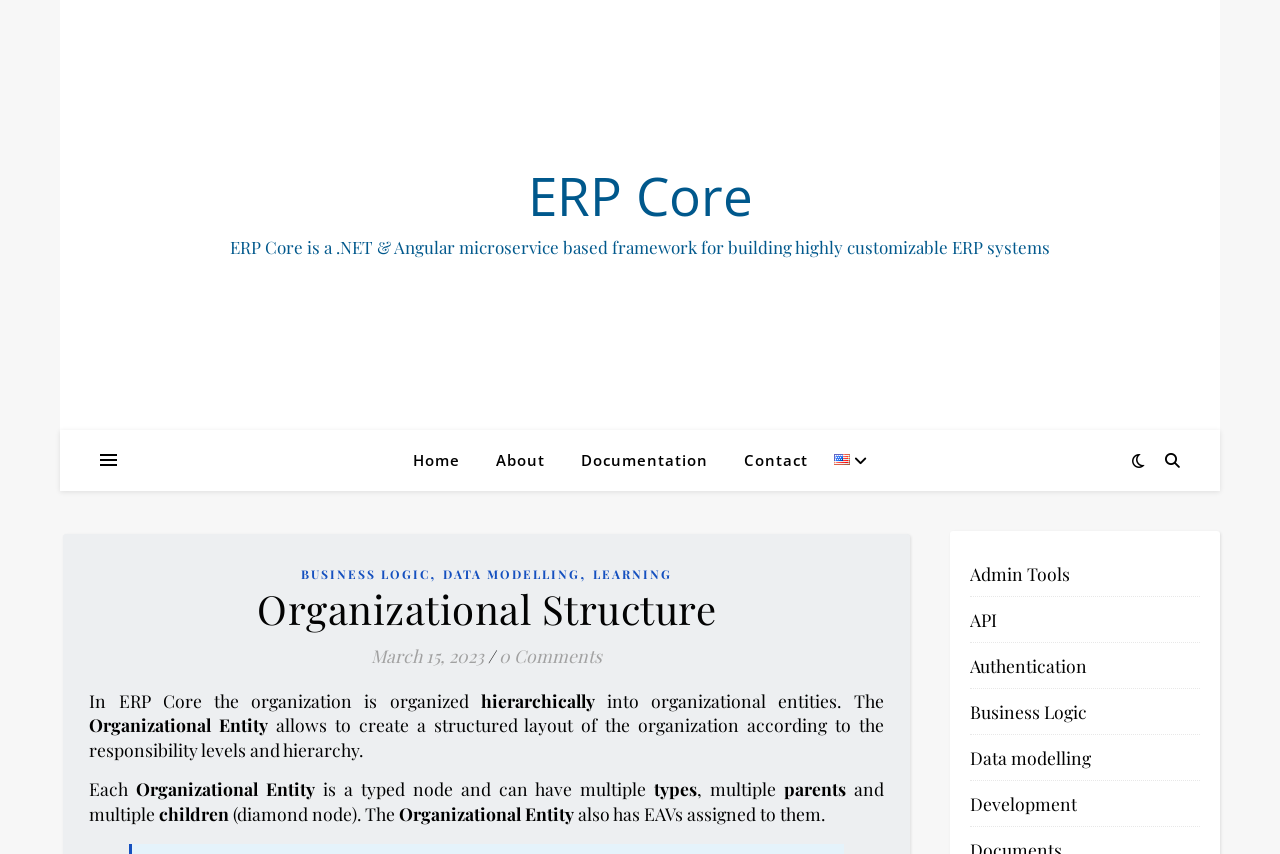Please specify the bounding box coordinates of the clickable region necessary for completing the following instruction: "Click on ERP Core link". The coordinates must consist of four float numbers between 0 and 1, i.e., [left, top, right, bottom].

[0.047, 0.199, 0.953, 0.261]